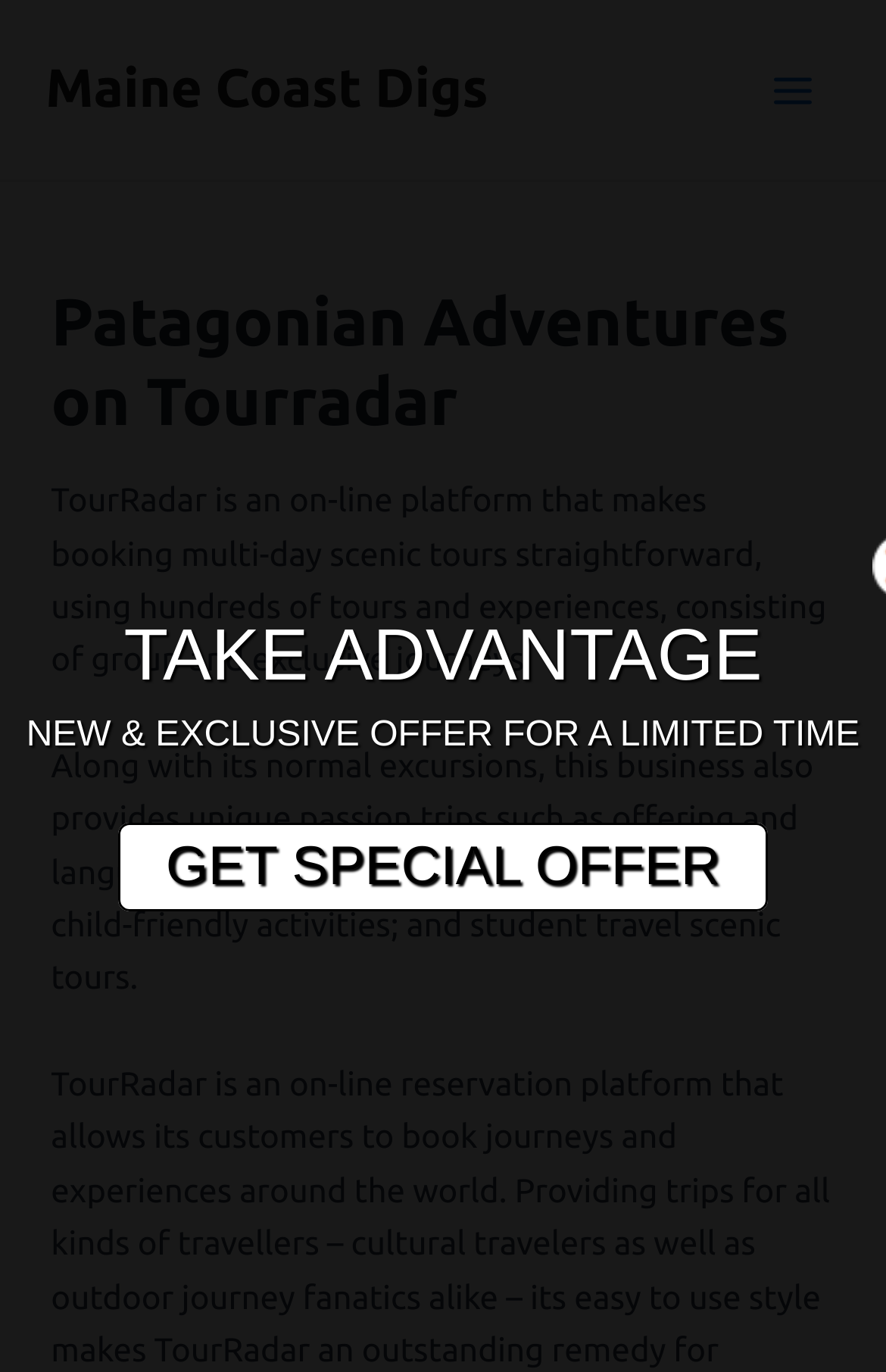What is the purpose of the 'Main Menu' button?
Refer to the image and provide a concise answer in one word or phrase.

To expand the menu